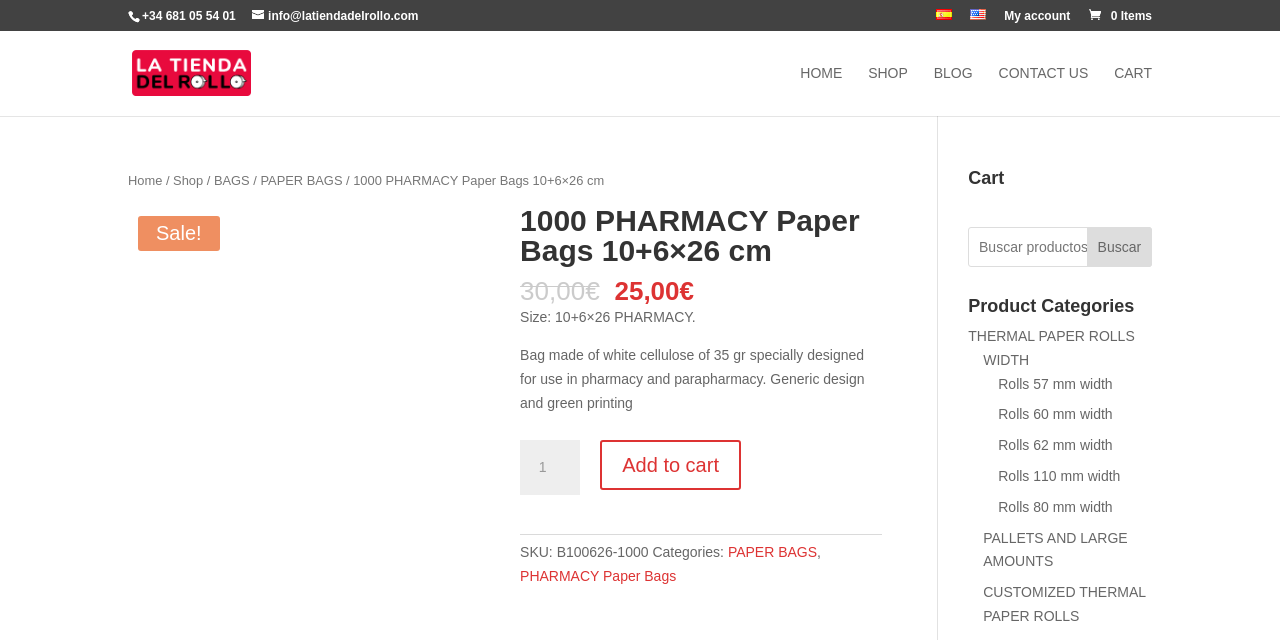From the element description: "parent_node: Buscar name="s" placeholder="Buscar productos..."", extract the bounding box coordinates of the UI element. The coordinates should be expressed as four float numbers between 0 and 1, in the order [left, top, right, bottom].

[0.756, 0.355, 0.9, 0.417]